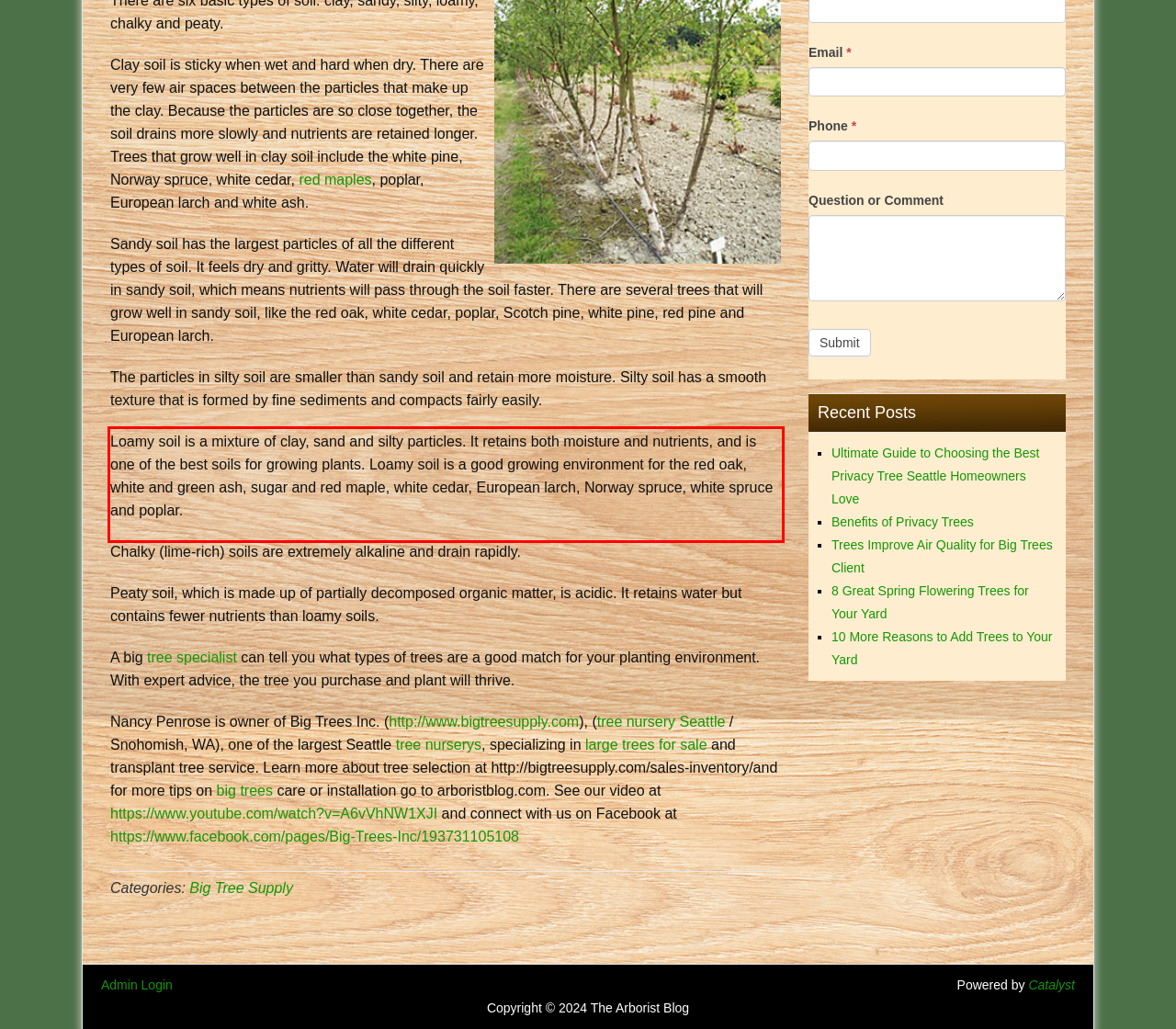You have a screenshot of a webpage with a UI element highlighted by a red bounding box. Use OCR to obtain the text within this highlighted area.

Loamy soil is a mixture of clay, sand and silty particles. It retains both moisture and nutrients, and is one of the best soils for growing plants. Loamy soil is a good growing environment for the red oak, white and green ash, sugar and red maple, white cedar, European larch, Norway spruce, white spruce and poplar.